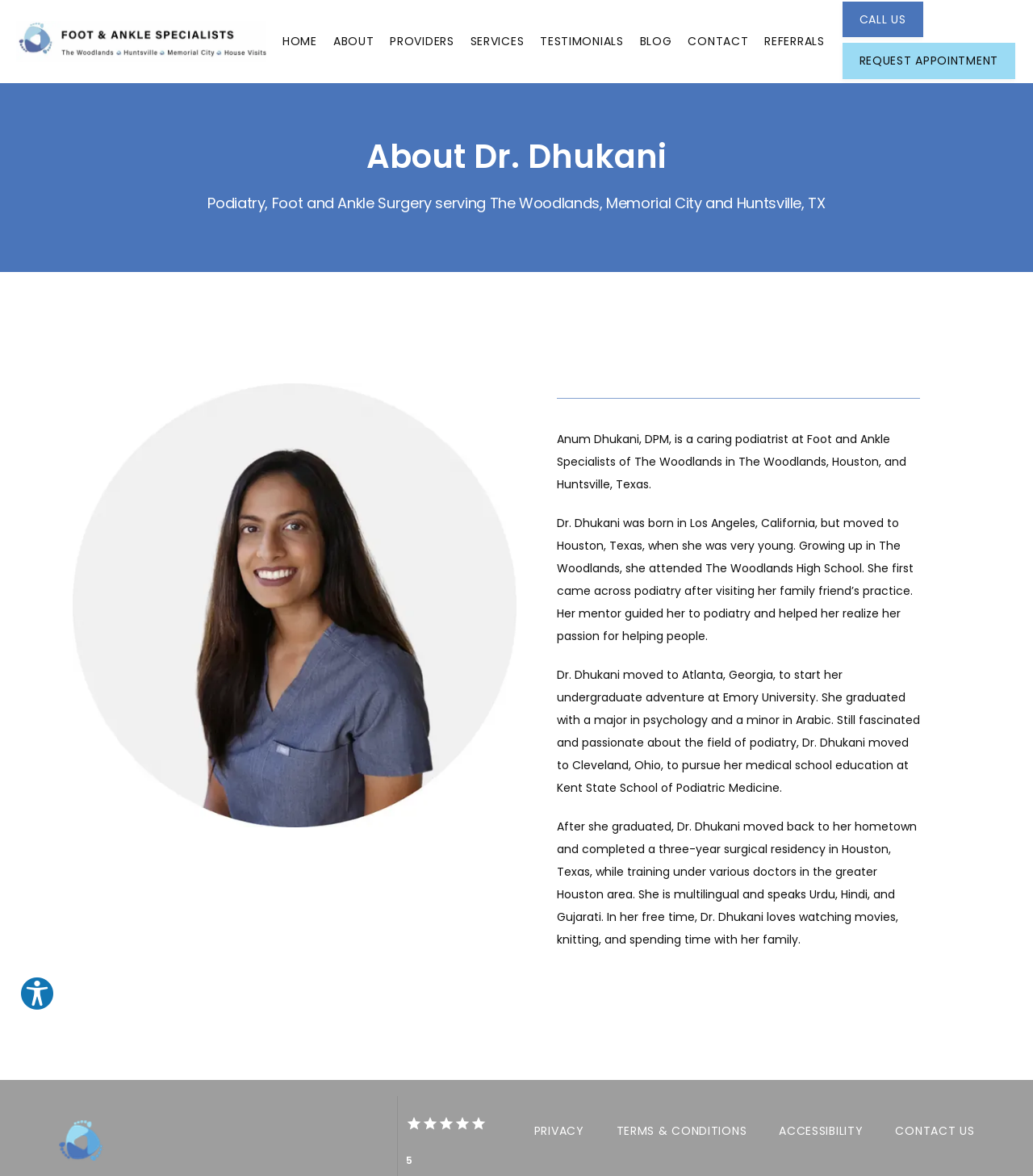Identify the bounding box coordinates for the element you need to click to achieve the following task: "Click the 'CONTACT' link". Provide the bounding box coordinates as four float numbers between 0 and 1, in the form [left, top, right, bottom].

[0.666, 0.028, 0.725, 0.042]